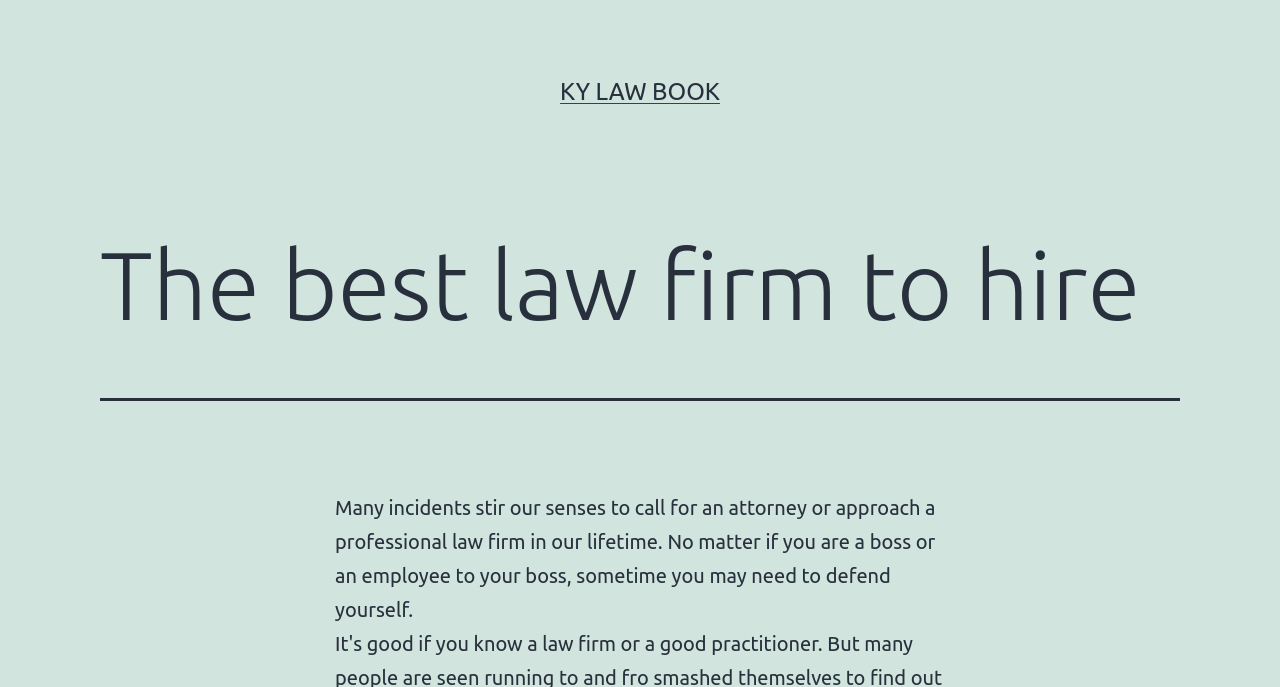Extract the primary header of the webpage and generate its text.

The best law firm to hire